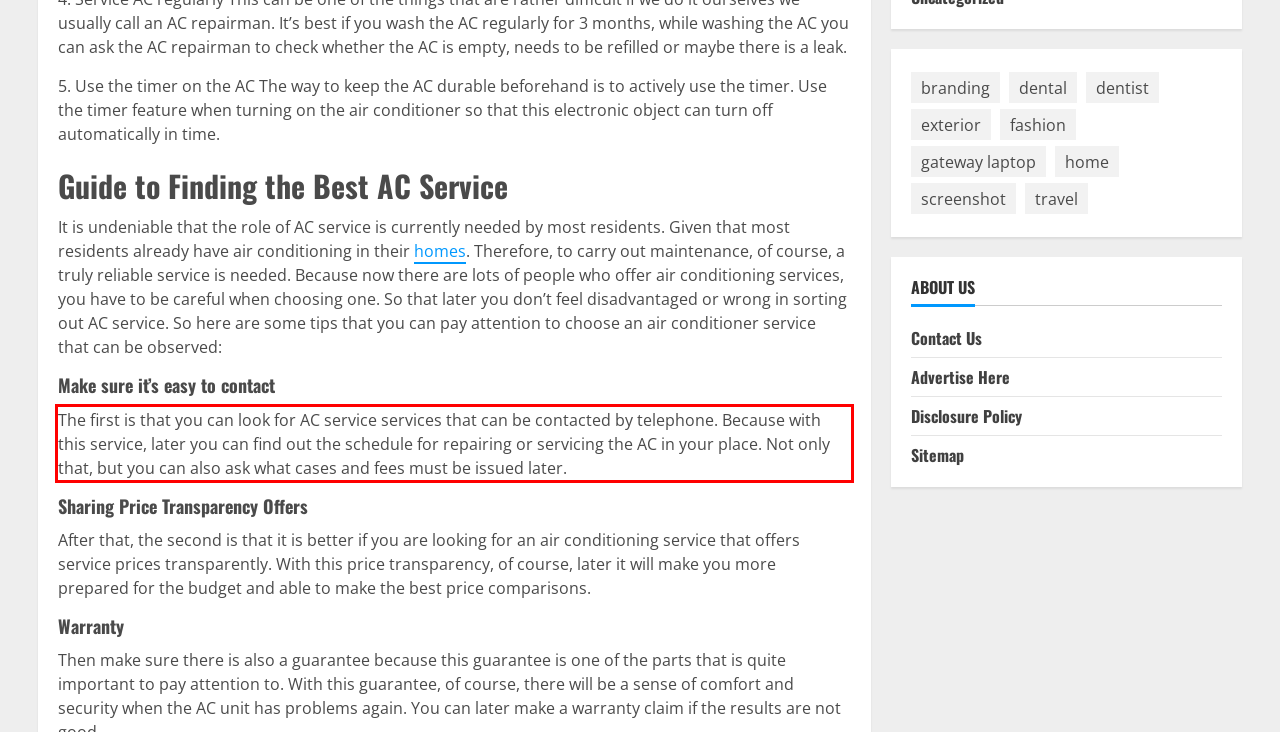You are given a screenshot with a red rectangle. Identify and extract the text within this red bounding box using OCR.

The first is that you can look for AC service services that can be contacted by telephone. Because with this service, later you can find out the schedule for repairing or servicing the AC in your place. Not only that, but you can also ask what cases and fees must be issued later.